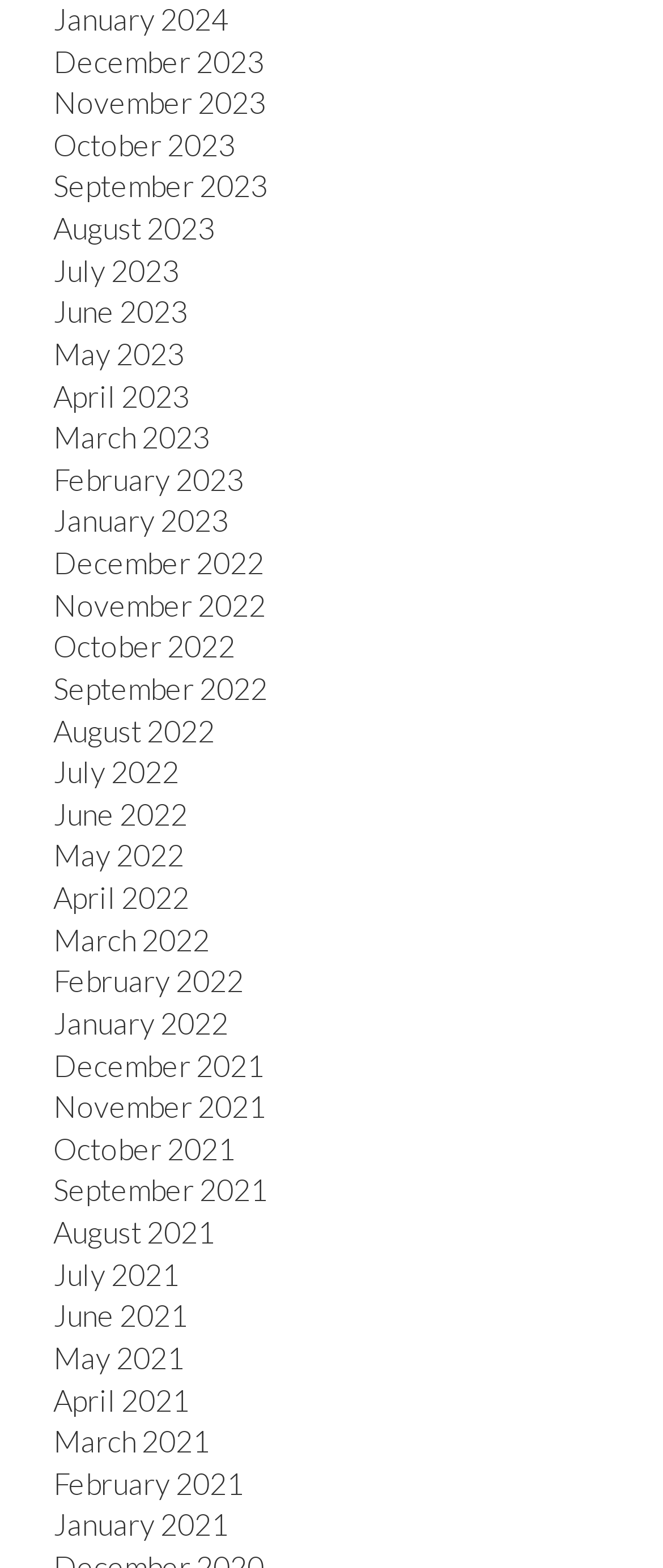Please give a one-word or short phrase response to the following question: 
How many months are listed in total?

36